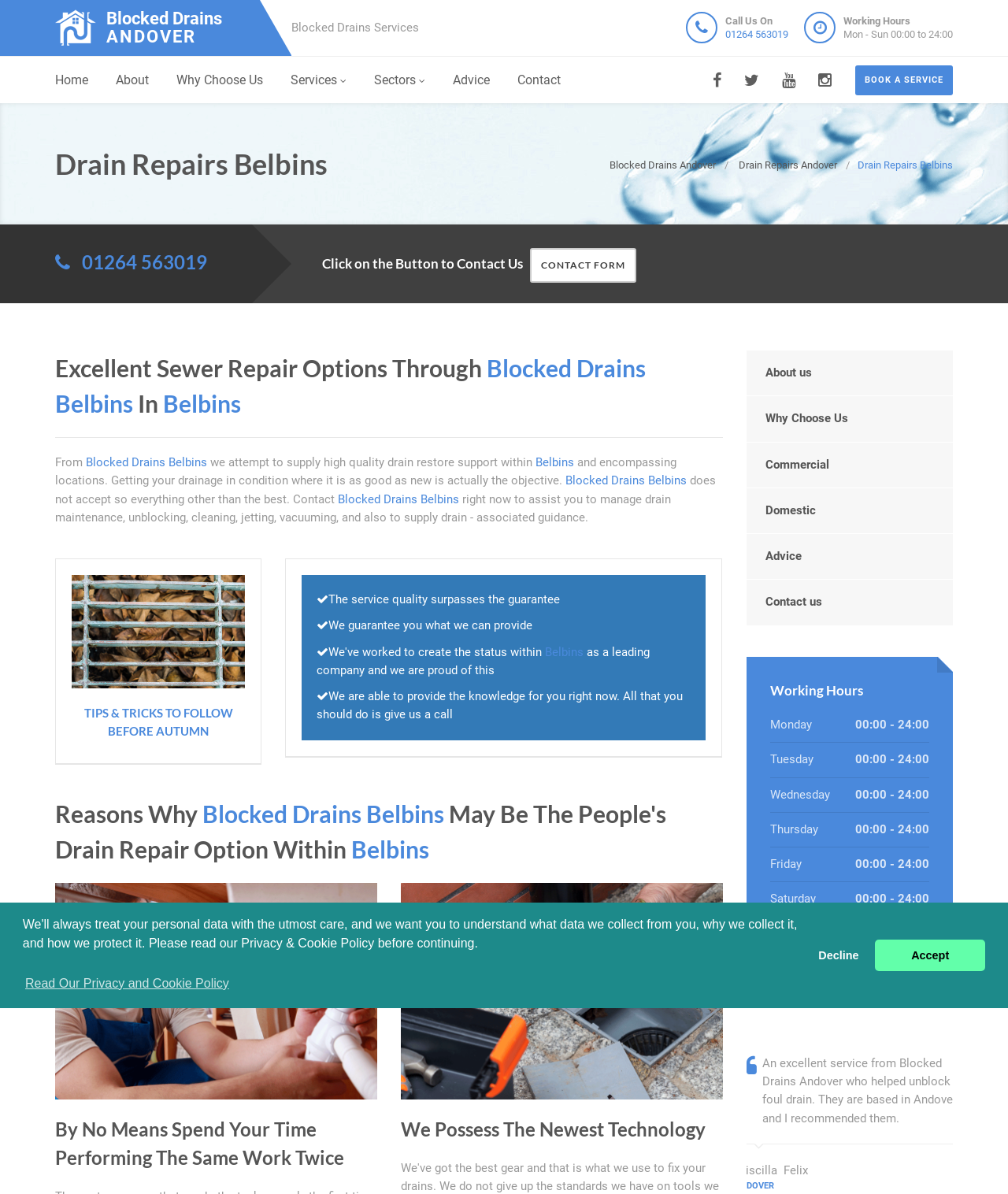Please locate and retrieve the main header text of the webpage.

Drain Repairs Belbins